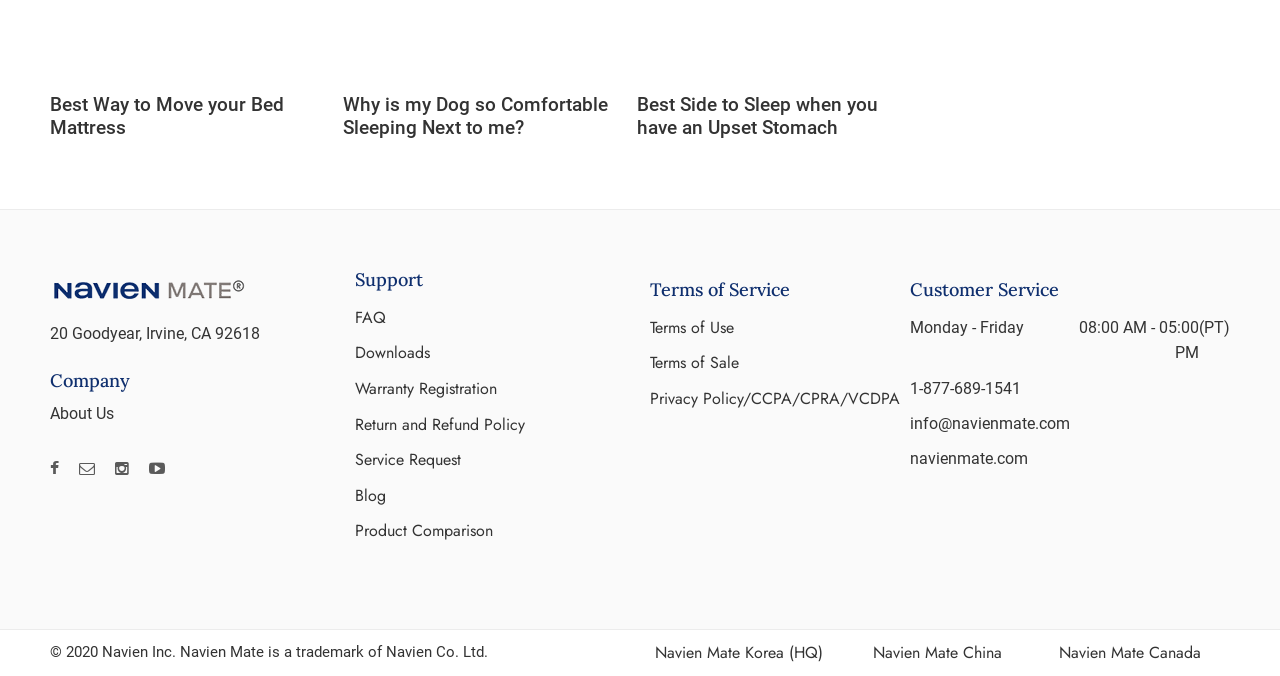Give a one-word or short phrase answer to this question: 
What is the phone number of the company?

1-877-689-1541